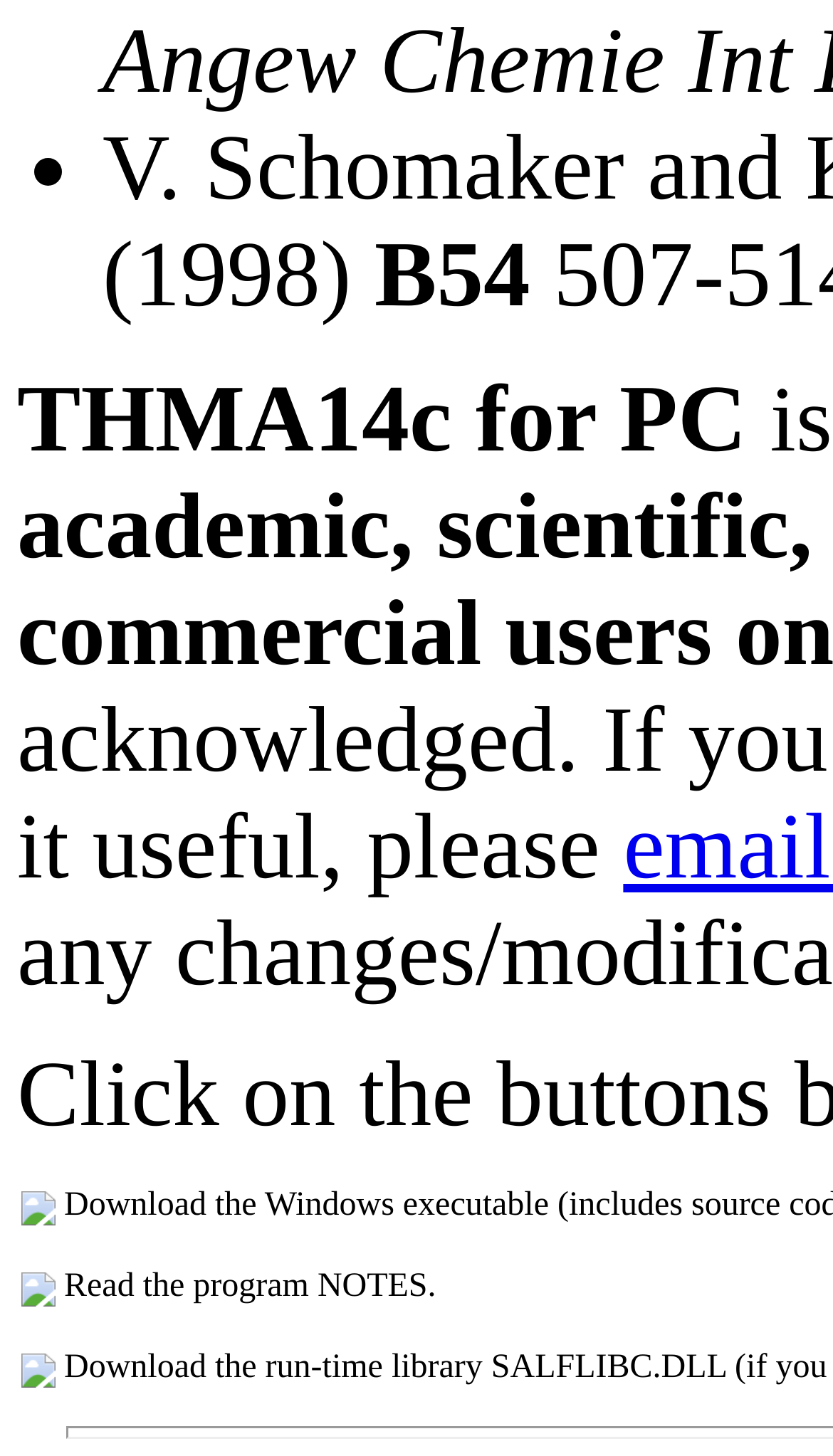Using the description "parent_node: Read the program NOTES.", predict the bounding box of the relevant HTML element.

[0.026, 0.872, 0.067, 0.897]